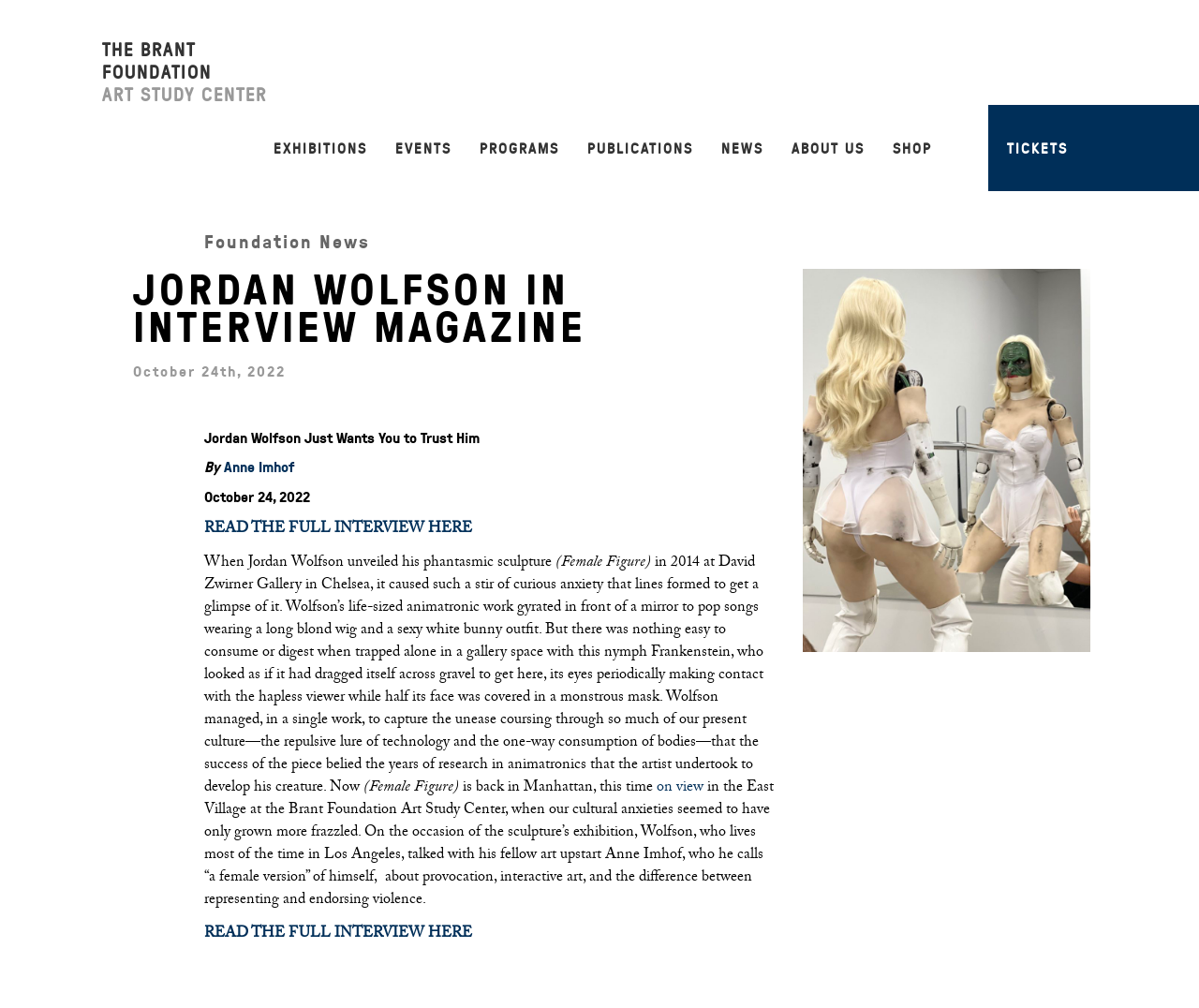Determine the main heading of the webpage and generate its text.

JORDAN WOLFSON IN INTERVIEW MAGAZINE